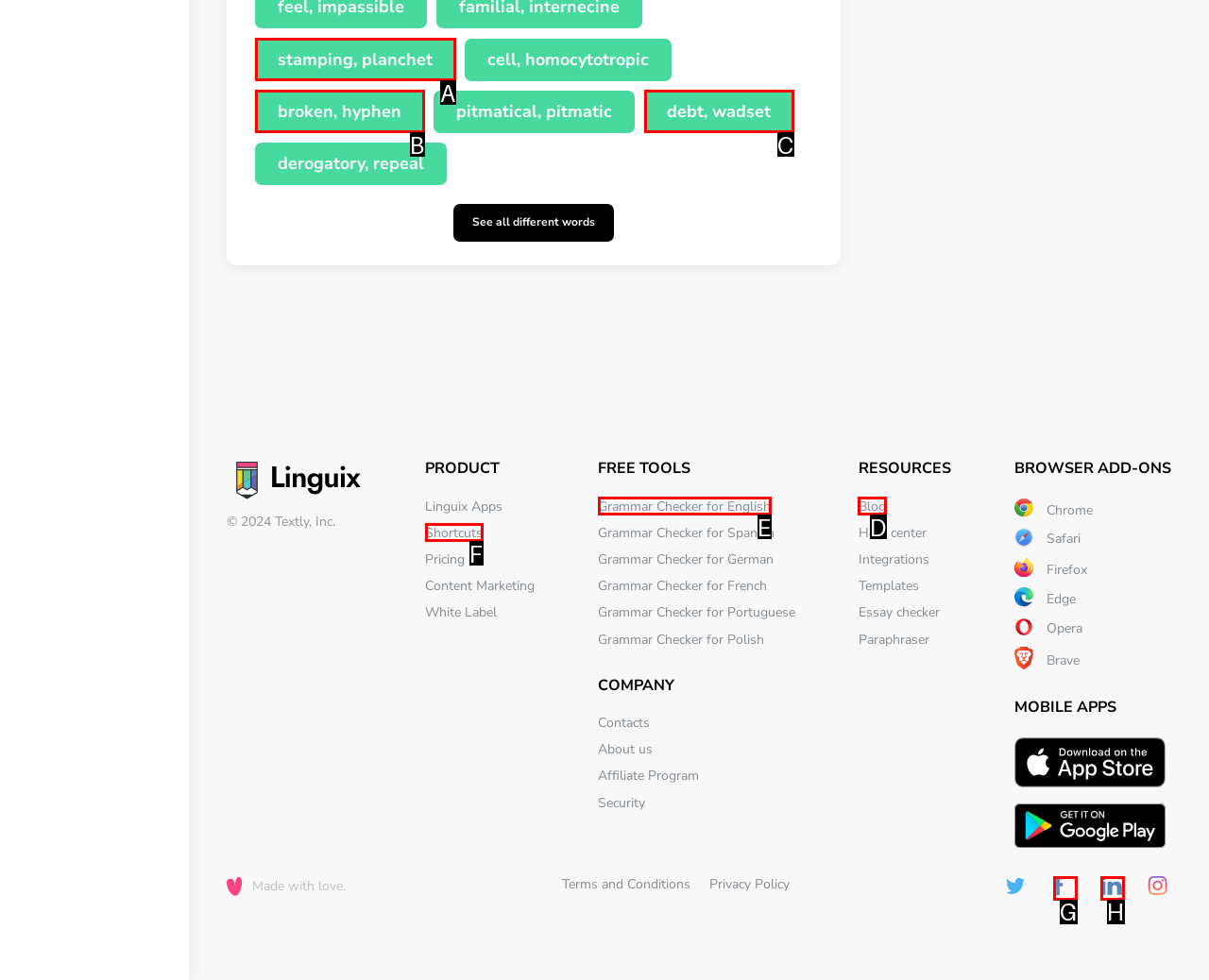Tell me which one HTML element I should click to complete this task: Search caselaw Answer with the option's letter from the given choices directly.

None